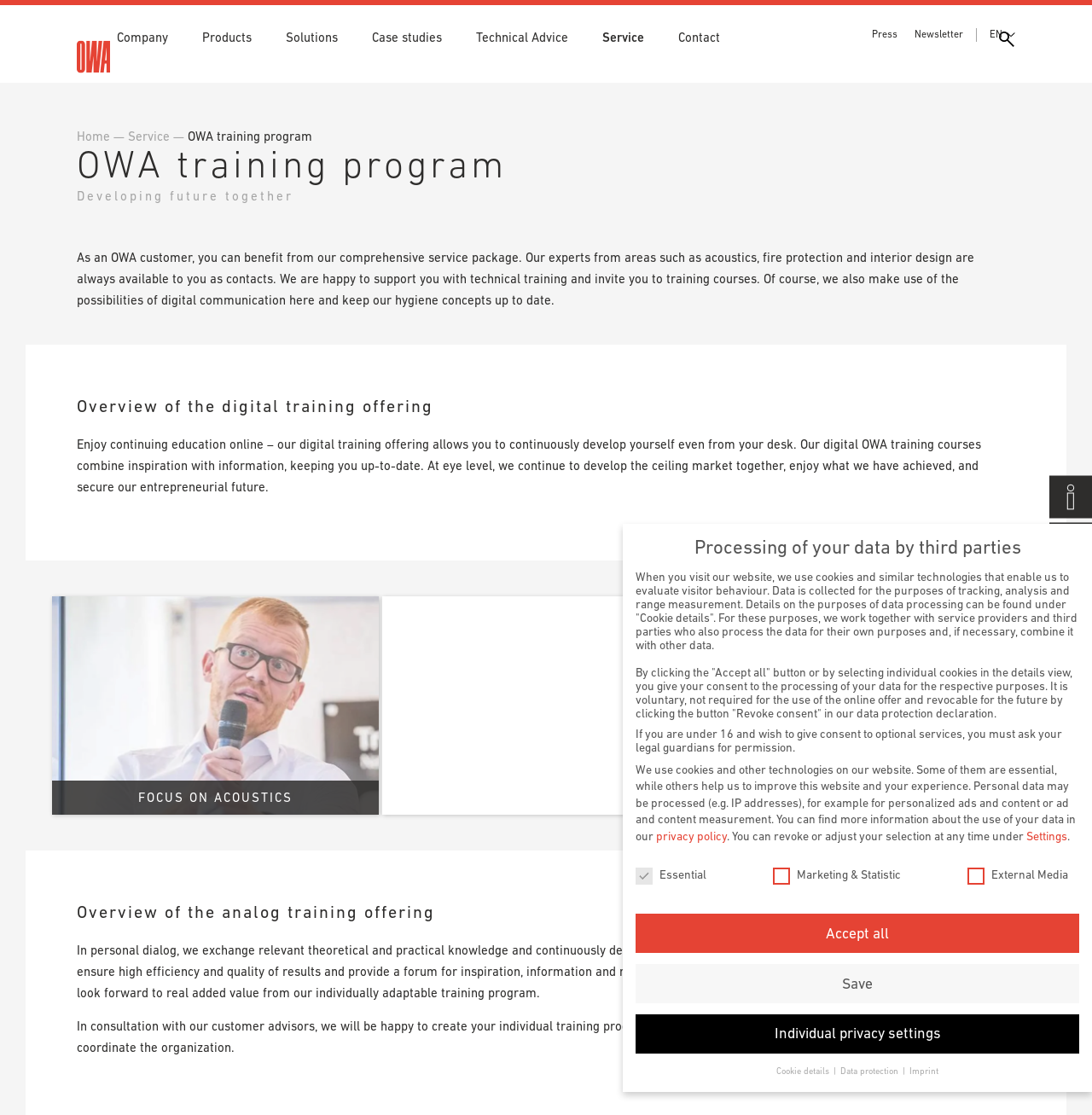What is the purpose of the 'Search' textbox?
Please interpret the details in the image and answer the question thoroughly.

The purpose of the 'Search' textbox can be inferred from its location and label, which suggests that it is used to search for content on the webpage.